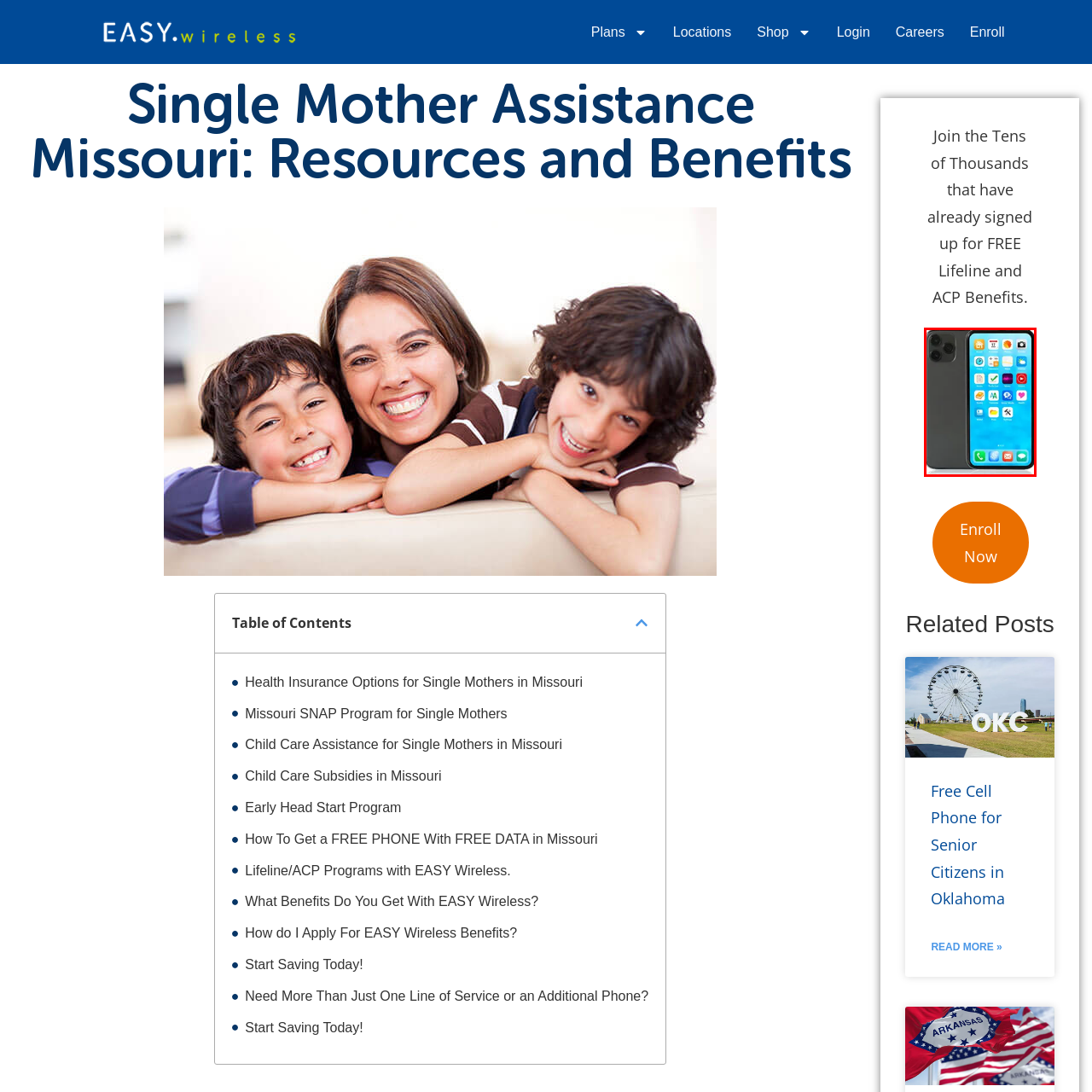Create a thorough description of the image portion outlined in red.

The image showcases a sleek smartphone with a modern design, prominently displayed with a vibrant, user-friendly interface on its screen. The device is shown in a slightly angled position, allowing a clear view of both the front and back. The screen features a variety of colorful app icons, indicating a range of functionalities from communication to entertainment. This image is part of a promotional context related to "Single Mother Assistance Missouri," highlighting resources and benefits, including offers such as free government smartphones through EASY Wireless. The visually appealing design of the phone underscores the convenience and technology available to assist single mothers in their daily lives.